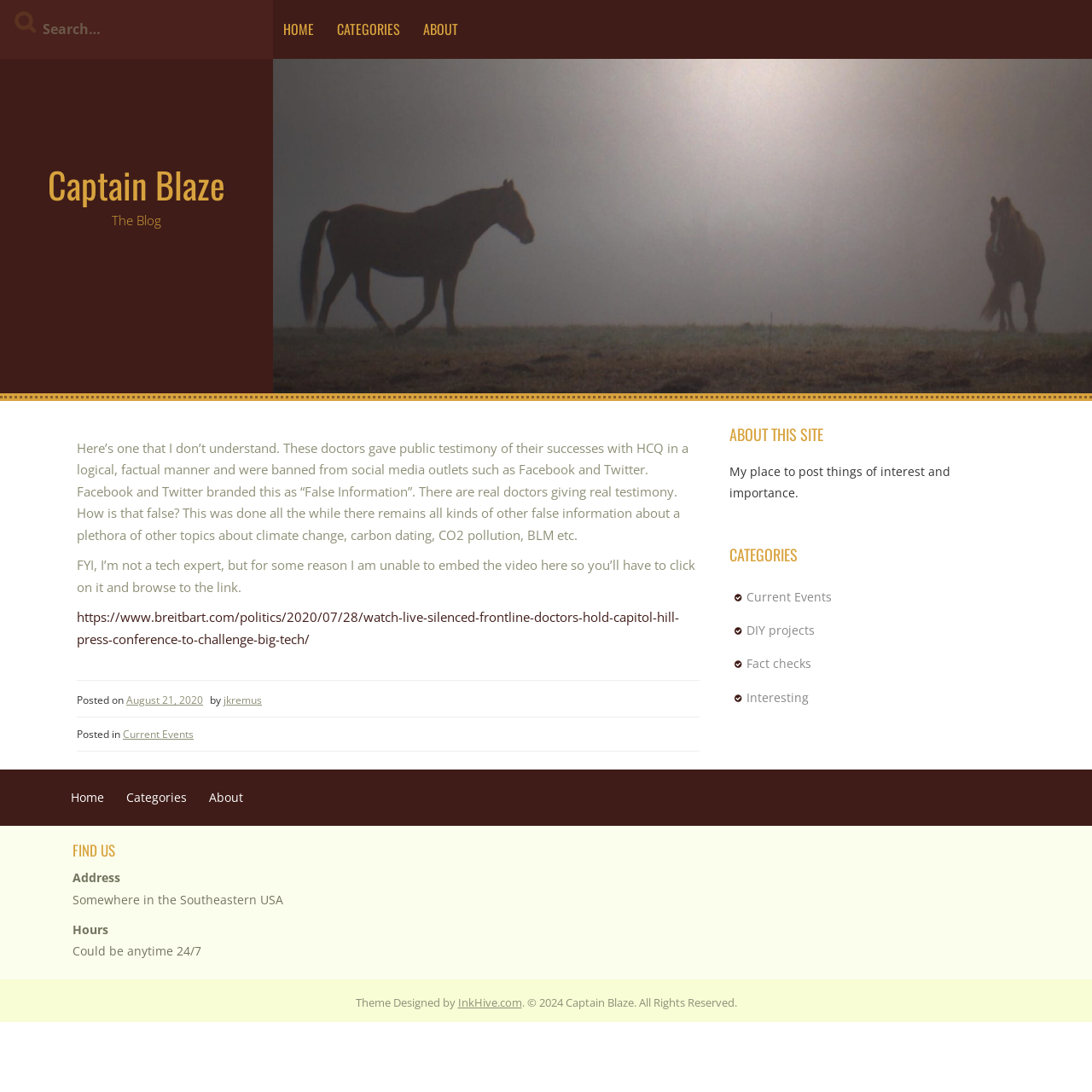Determine the bounding box coordinates of the target area to click to execute the following instruction: "check the categories."

[0.299, 0.0, 0.376, 0.054]